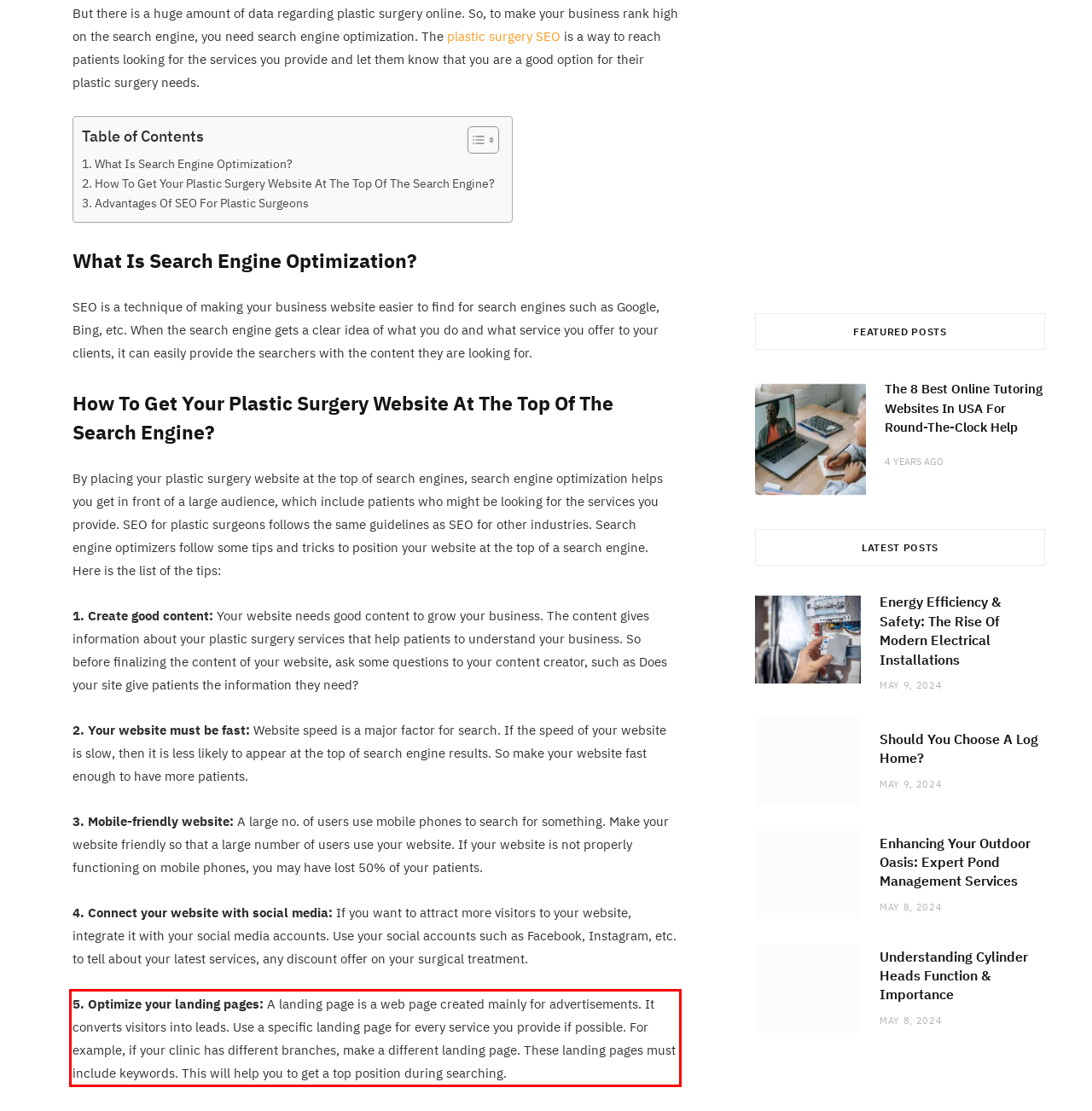Given a webpage screenshot with a red bounding box, perform OCR to read and deliver the text enclosed by the red bounding box.

5. Optimize your landing pages: A landing page is a web page created mainly for advertisements. It converts visitors into leads. Use a specific landing page for every service you provide if possible. For example, if your clinic has different branches, make a different landing page. These landing pages must include keywords. This will help you to get a top position during searching.